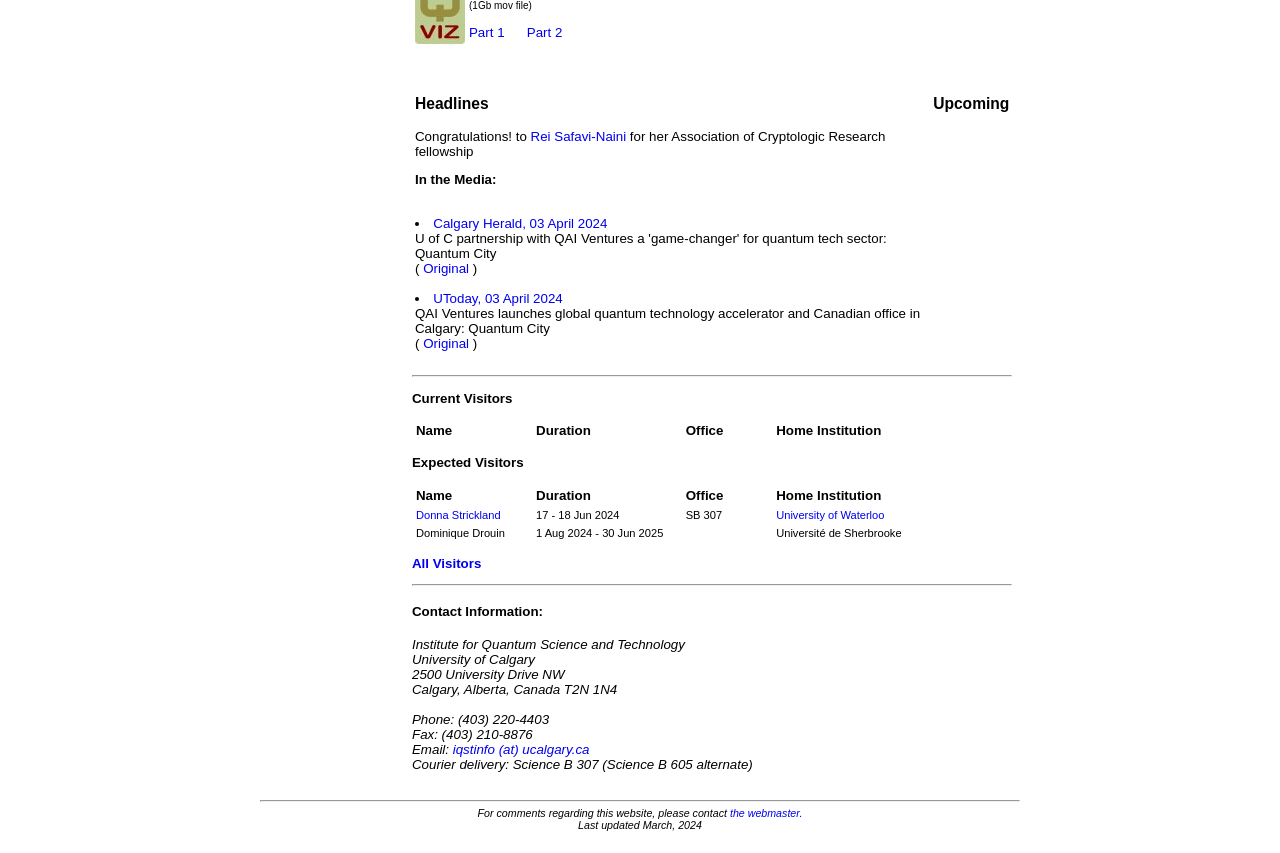Identify the bounding box coordinates for the UI element that matches this description: "University of Waterloo".

[0.606, 0.596, 0.691, 0.61]